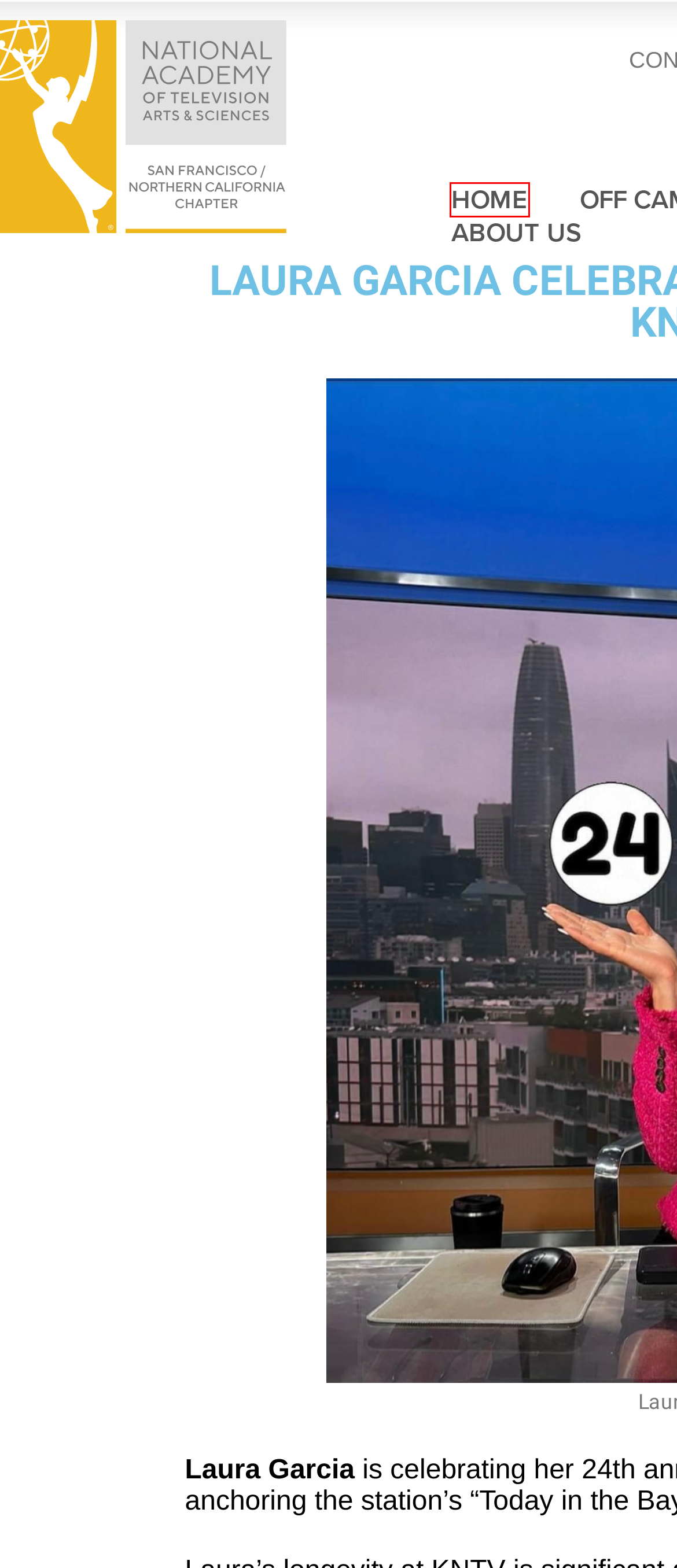Using the screenshot of a webpage with a red bounding box, pick the webpage description that most accurately represents the new webpage after the element inside the red box is clicked. Here are the candidates:
A. Awards - NATAS SF/NorCalNATAS SF/NorCal
B. About Us - NATAS SF/NorCalNATAS SF/NorCal
C. Off Camera - NATAS SF/NorCalNATAS SF/NorCal
D. Membership - NATAS SF/NorCalNATAS SF/NorCal
E. Activities - NATAS SF/NorCalNATAS SF/NorCal
F. Account Login -
G. Contact Us - NATAS SF/NorCalNATAS SF/NorCal
H. Home - NATAS SF/NorCalNATAS SF/NorCal | Emmy Awards, TV industry nonprofit support organization

H